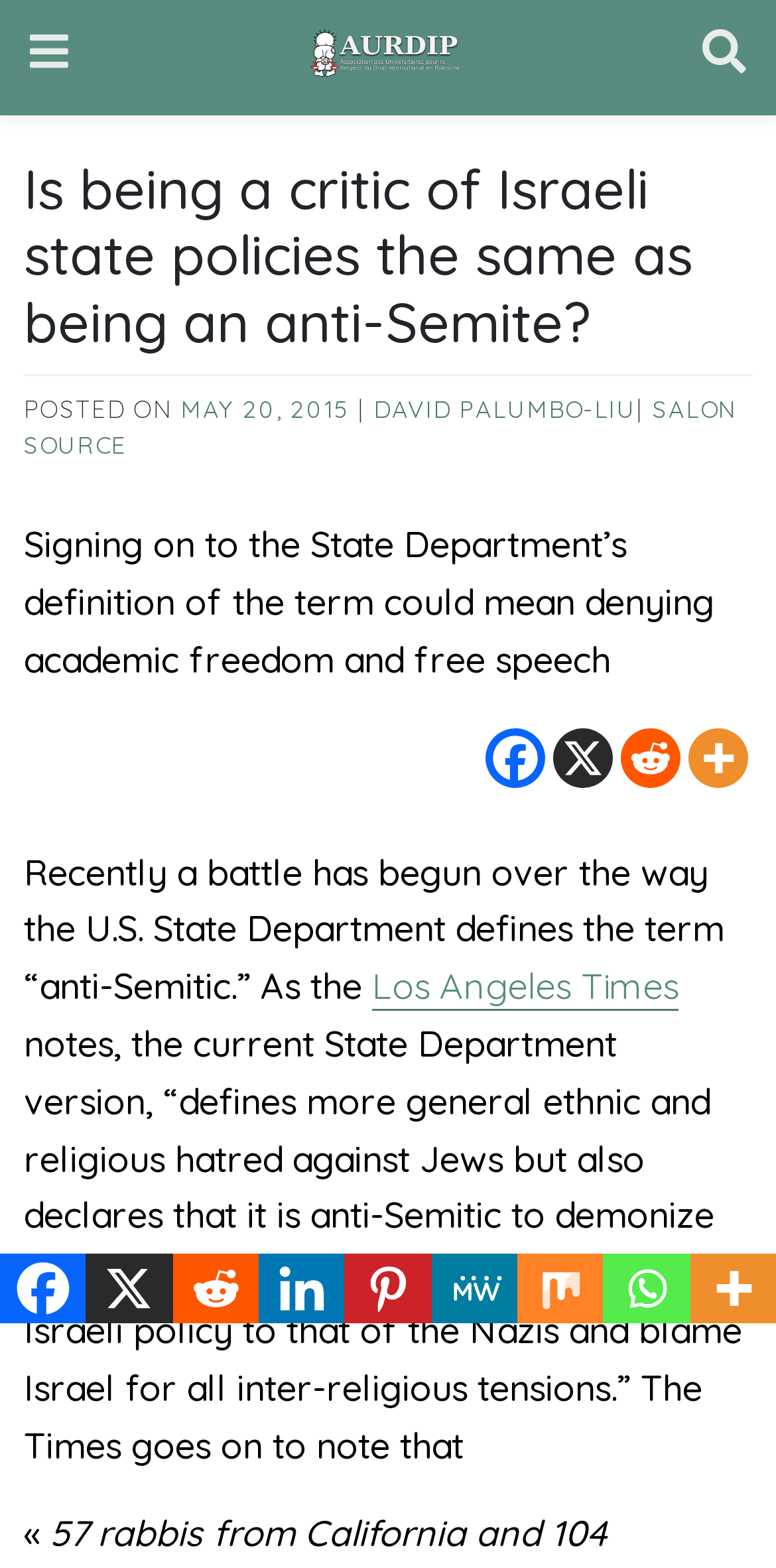Who is the author of the article?
Kindly answer the question with as much detail as you can.

The author of the article can be found in the section below the title, which mentions 'POSTED ON MAY 20, 2015' and 'DAVID PALUMBO-LIU' as the author.